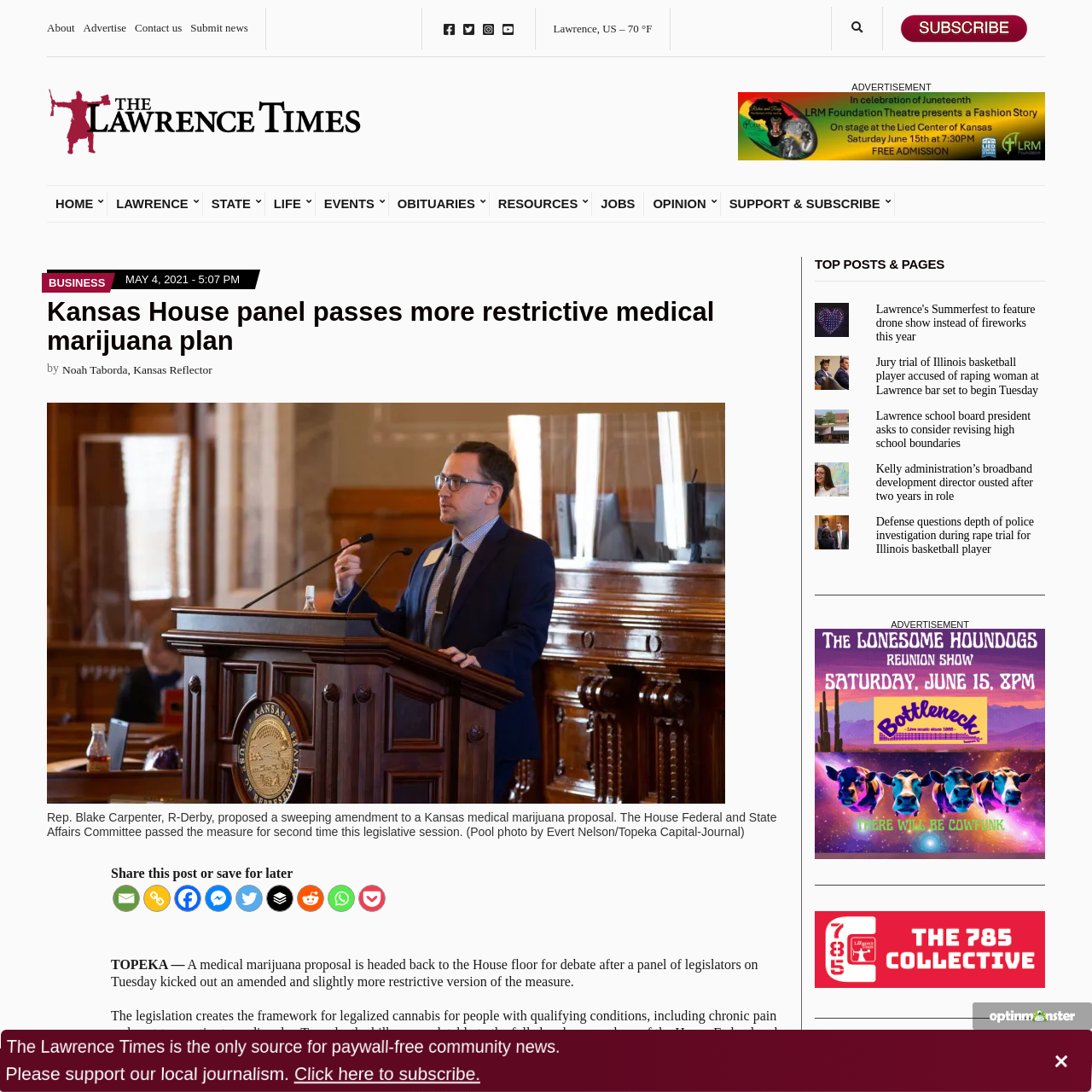What is the date of the article? Observe the screenshot and provide a one-word or short phrase answer.

MAY 4, 2021